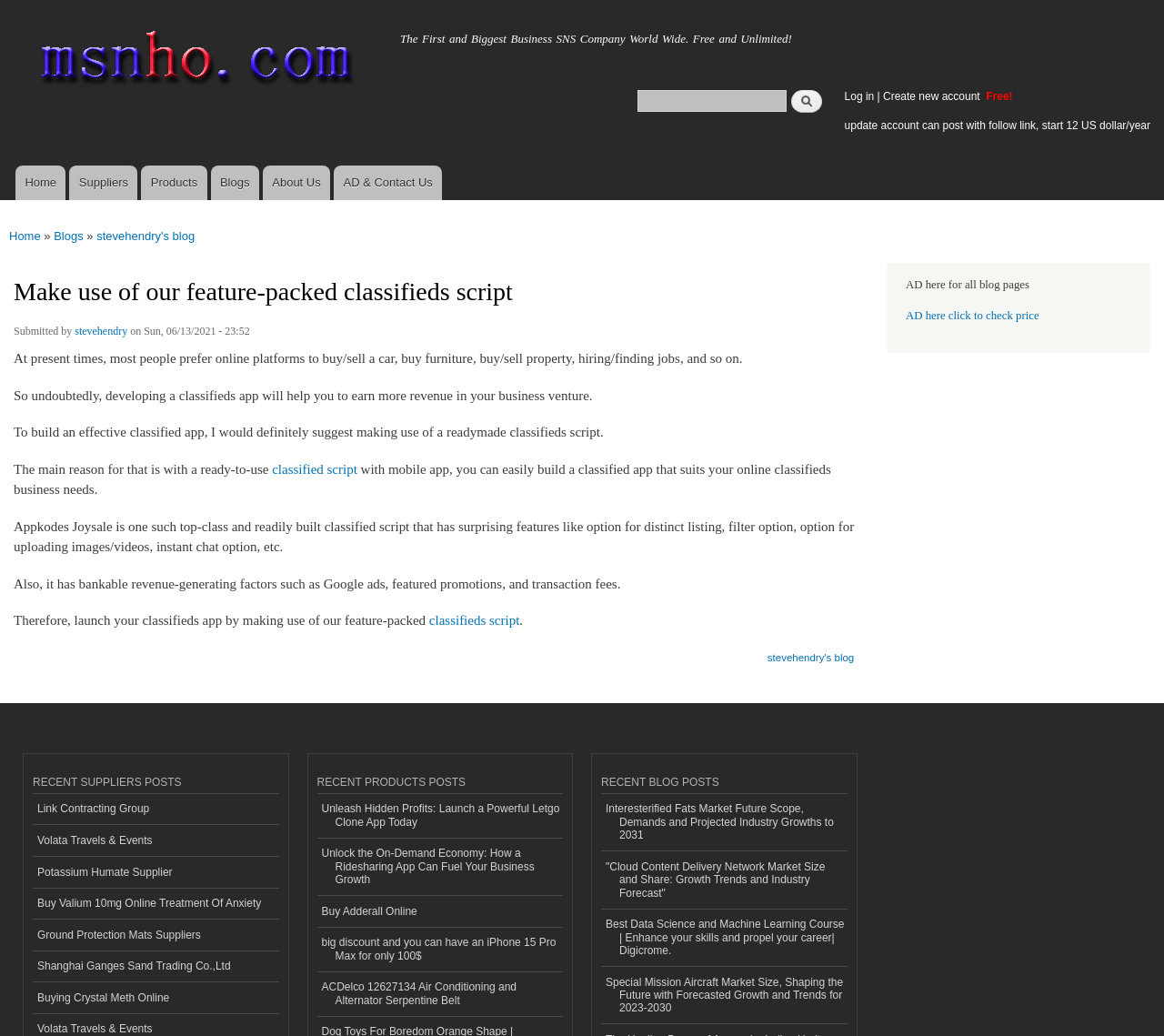Highlight the bounding box coordinates of the element that should be clicked to carry out the following instruction: "Visit the home page". The coordinates must be given as four float numbers ranging from 0 to 1, i.e., [left, top, right, bottom].

[0.0, 0.0, 0.332, 0.119]